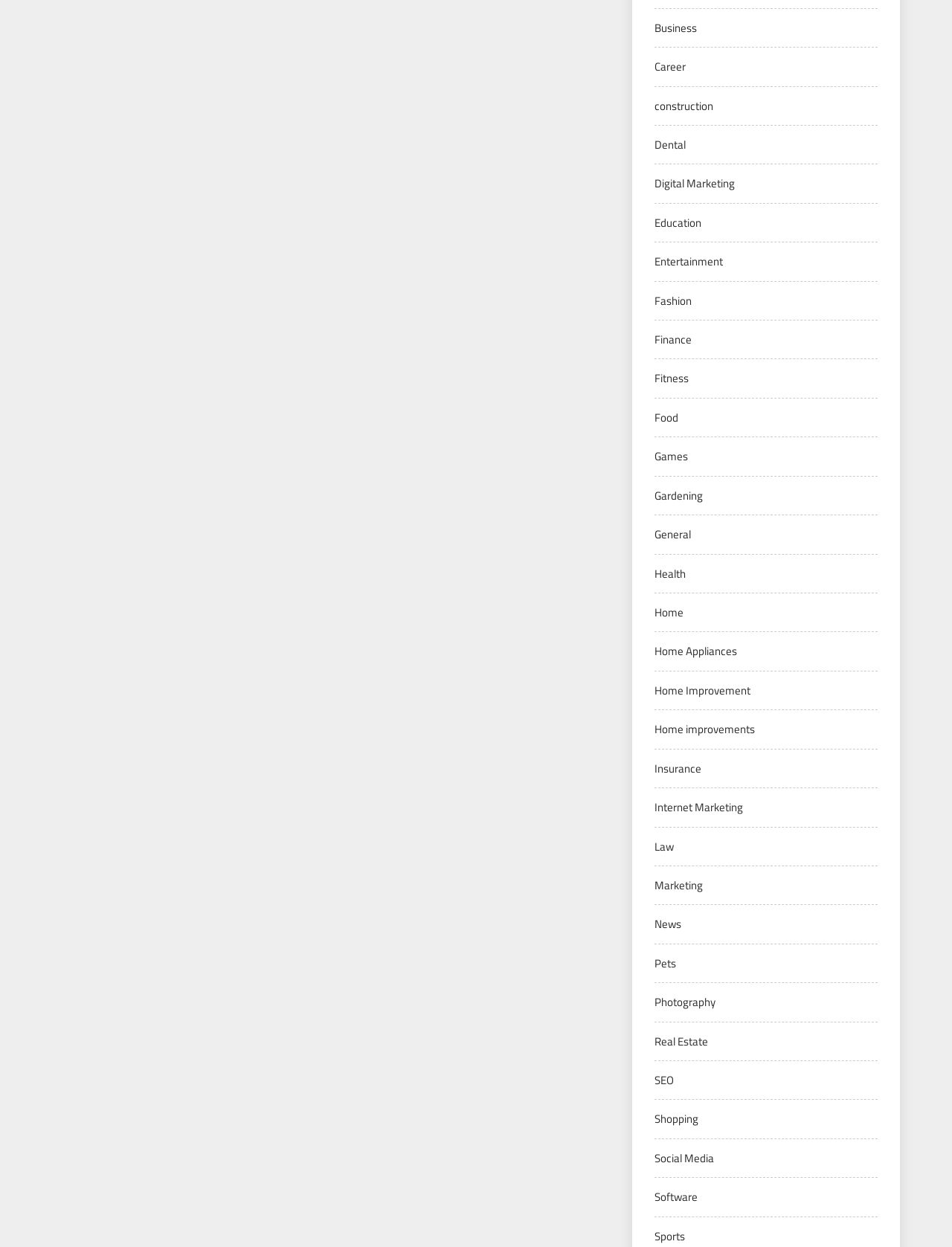Please identify the bounding box coordinates of the clickable element to fulfill the following instruction: "Browse Real Estate". The coordinates should be four float numbers between 0 and 1, i.e., [left, top, right, bottom].

[0.688, 0.828, 0.744, 0.842]